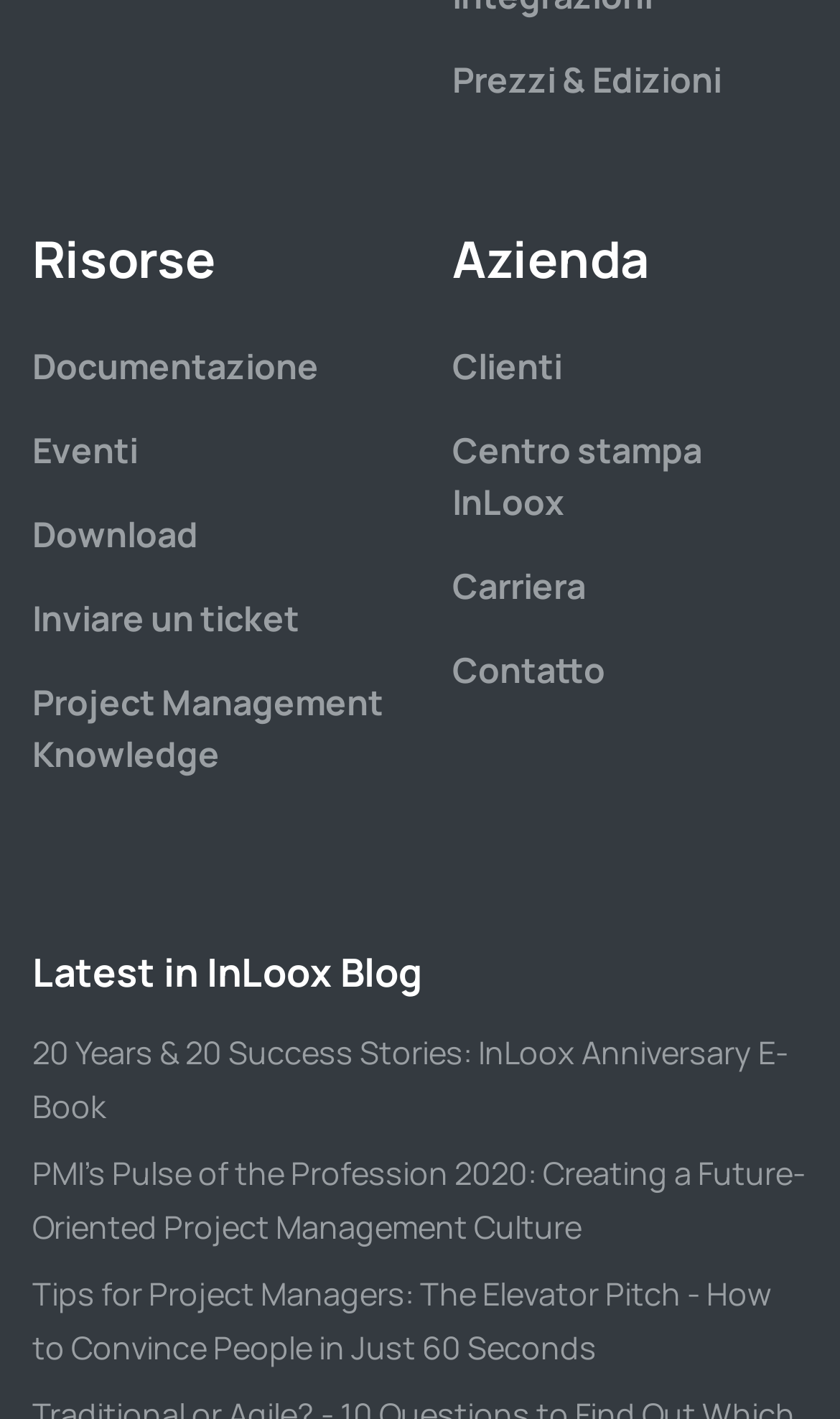Please find the bounding box coordinates of the element that needs to be clicked to perform the following instruction: "Download resources". The bounding box coordinates should be four float numbers between 0 and 1, represented as [left, top, right, bottom].

[0.038, 0.359, 0.236, 0.392]